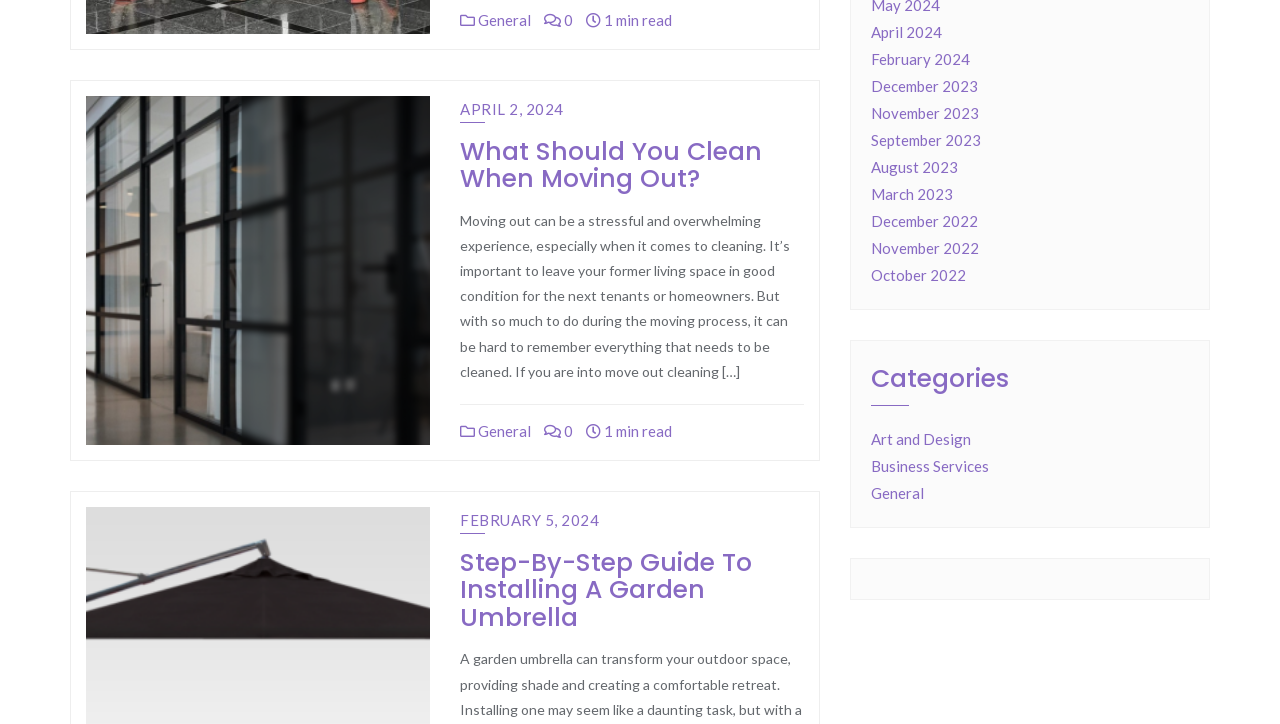Determine the bounding box coordinates of the target area to click to execute the following instruction: "Browse the 'General' category."

[0.68, 0.668, 0.722, 0.693]